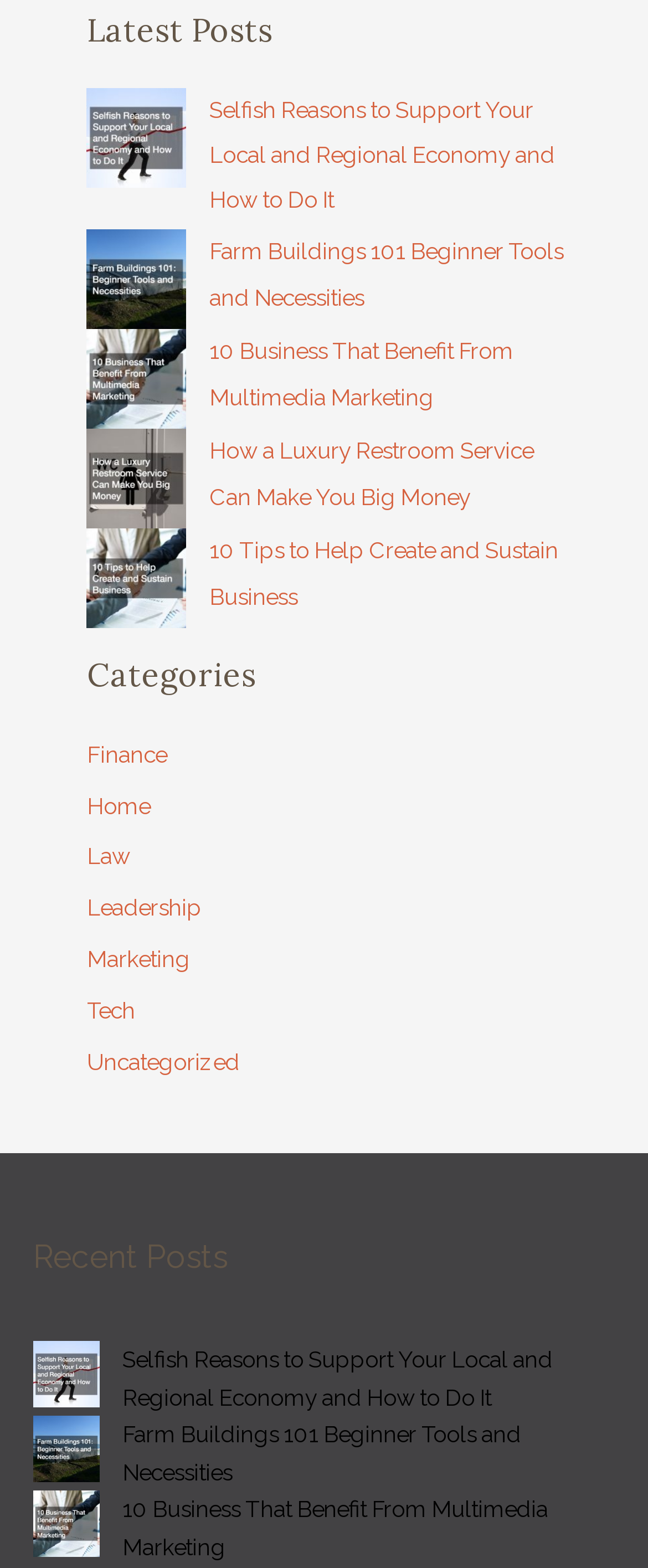Please determine the bounding box coordinates of the element's region to click for the following instruction: "Browse the 'Marketing' category".

[0.134, 0.603, 0.293, 0.62]